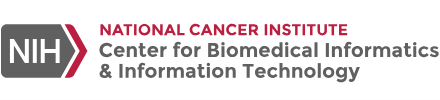What is the color of the full name 'National Cancer Institute'?
Using the image, elaborate on the answer with as much detail as possible.

The full name 'National Cancer Institute' is portrayed in striking red letters, which is a distinctive feature of the logo and helps it stand out.